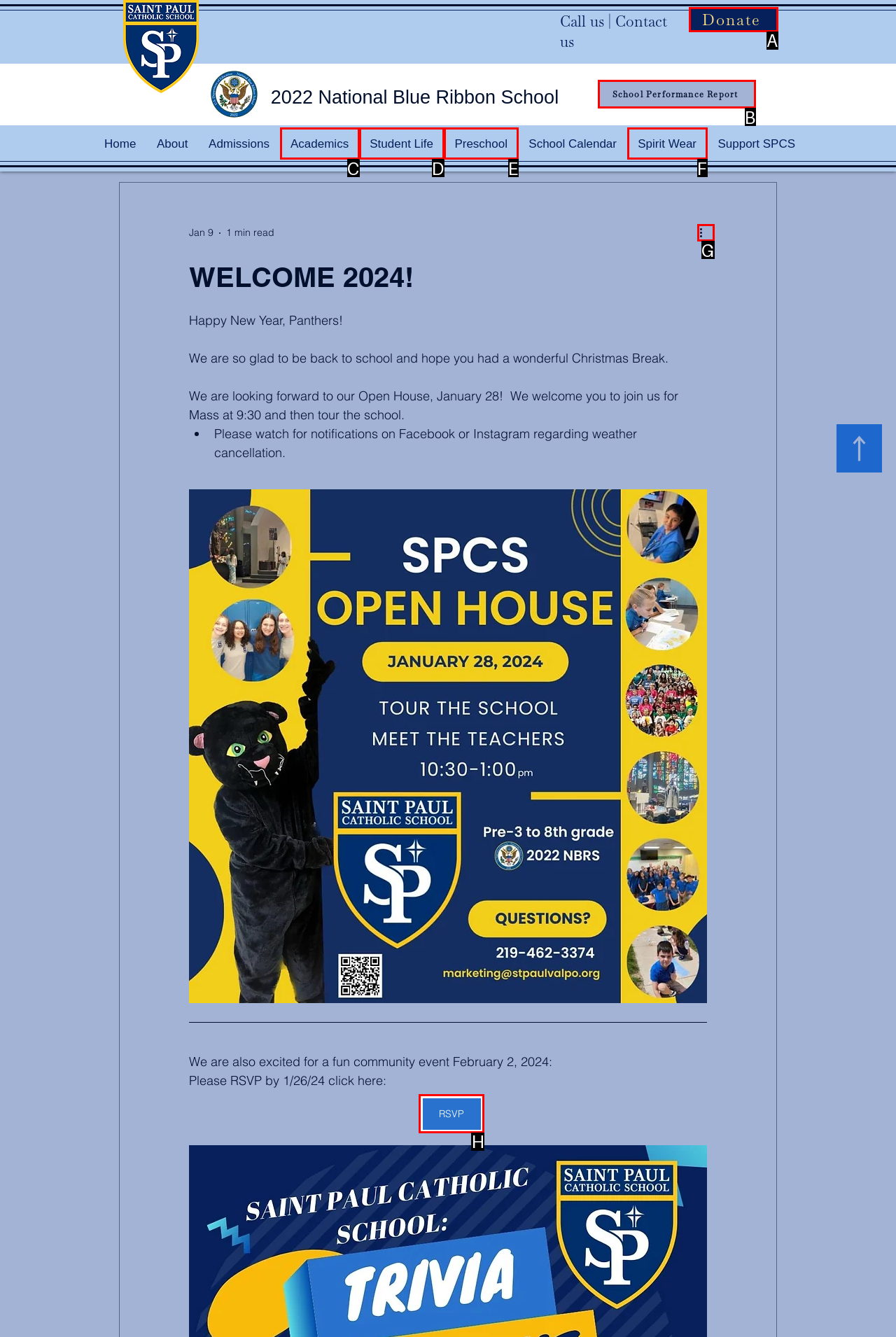Select the appropriate option that fits: Donate
Reply with the letter of the correct choice.

A